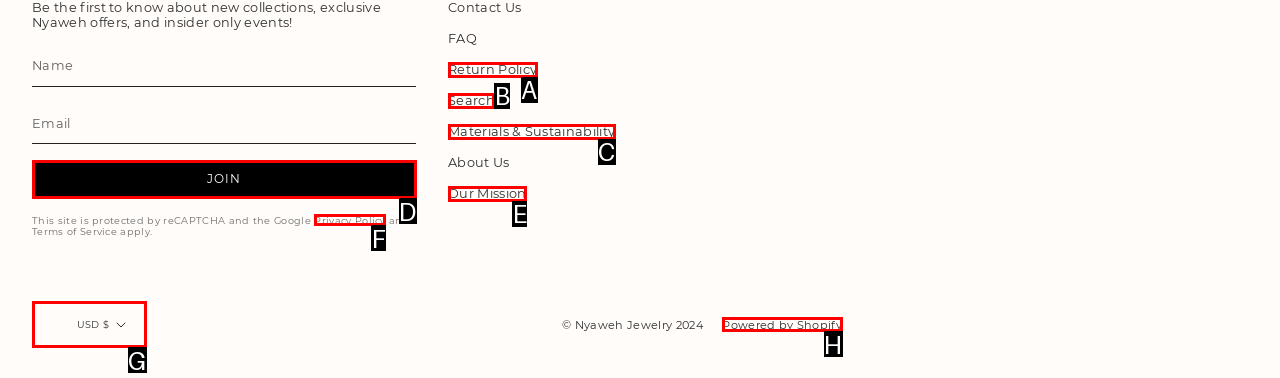Identify the letter of the UI element you should interact with to perform the task: Subscribe to the newsletter
Reply with the appropriate letter of the option.

D